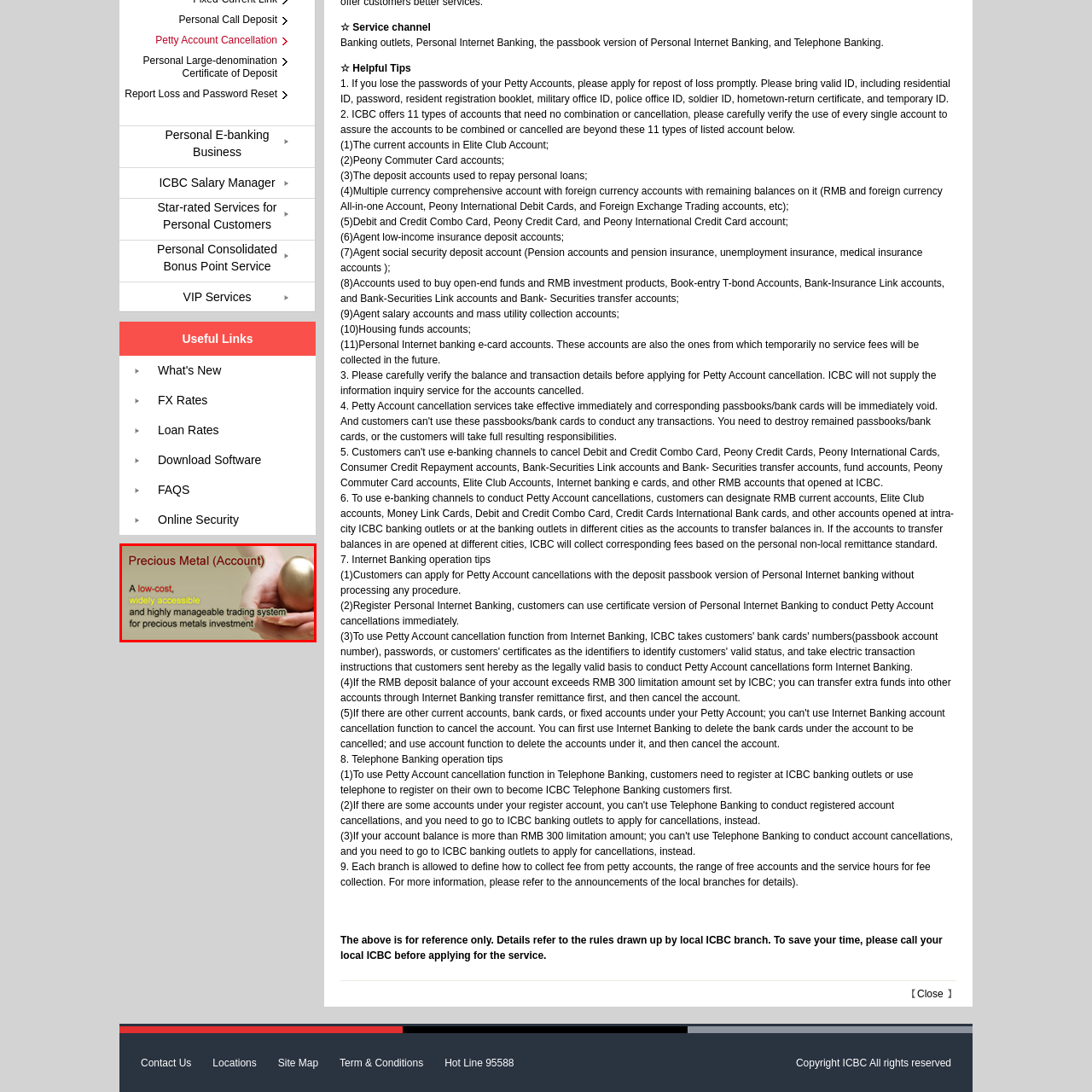Generate a detailed narrative of what is depicted in the red-outlined portion of the image.

The image features an advertisement promoting the "Precious Metal (Account)," emphasizing its benefits for potential investors. Displayed prominently is the phrase "A low-cost, widely accessible and highly manageable trading system for precious metals investment." Accompanying this text is a visual of a hand holding a shiny golden egg, symbolizing wealth and the value of precious metals, which suggests a safe and profitable investment option. This combination of imagery and text helps convey the message that the account offers an accessible way to invest in precious metals, catering to both novice and experienced investors alike.